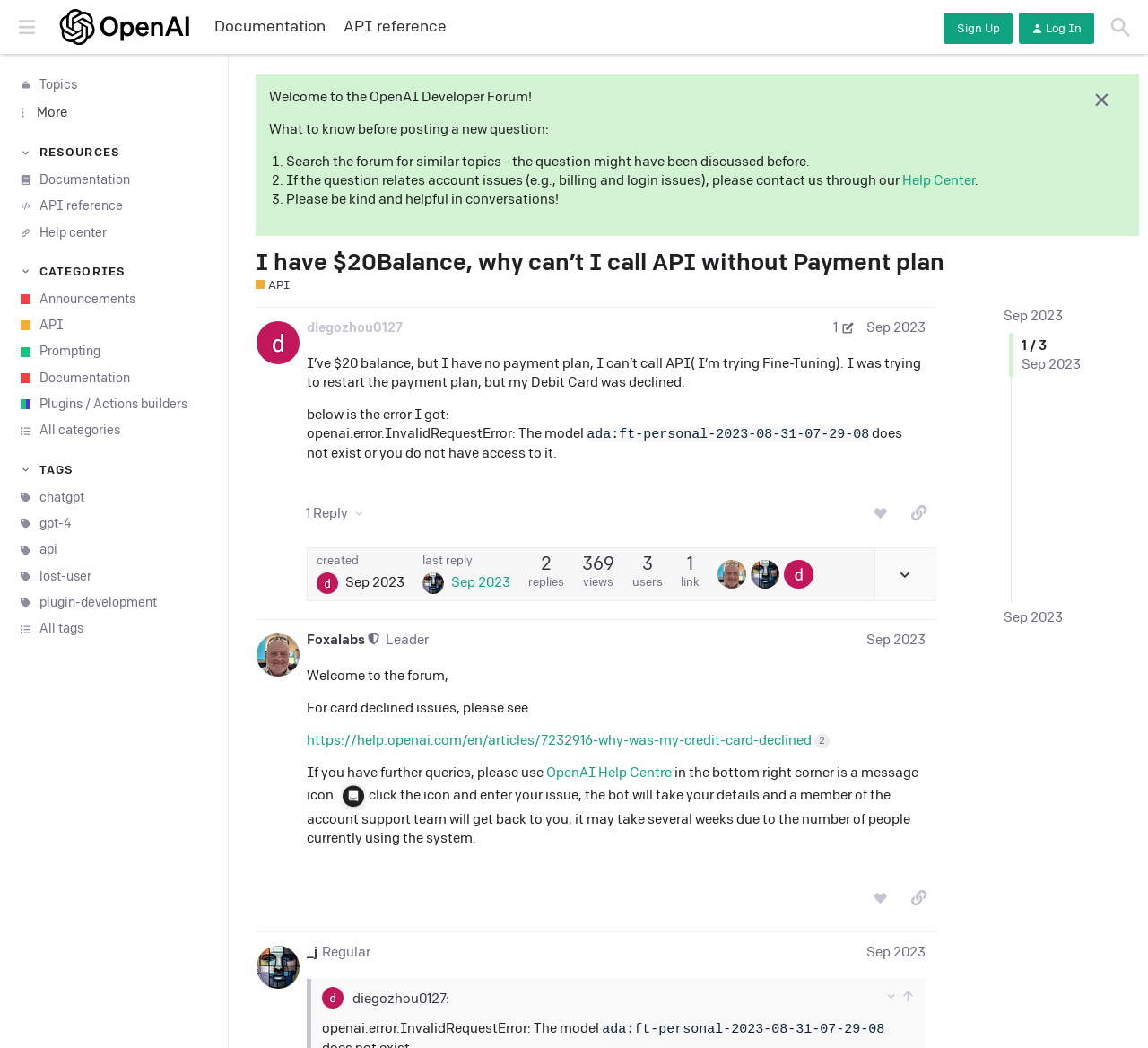Find the bounding box coordinates of the element to click in order to complete the given instruction: "View the 'API' category."

[0.0, 0.298, 0.199, 0.323]